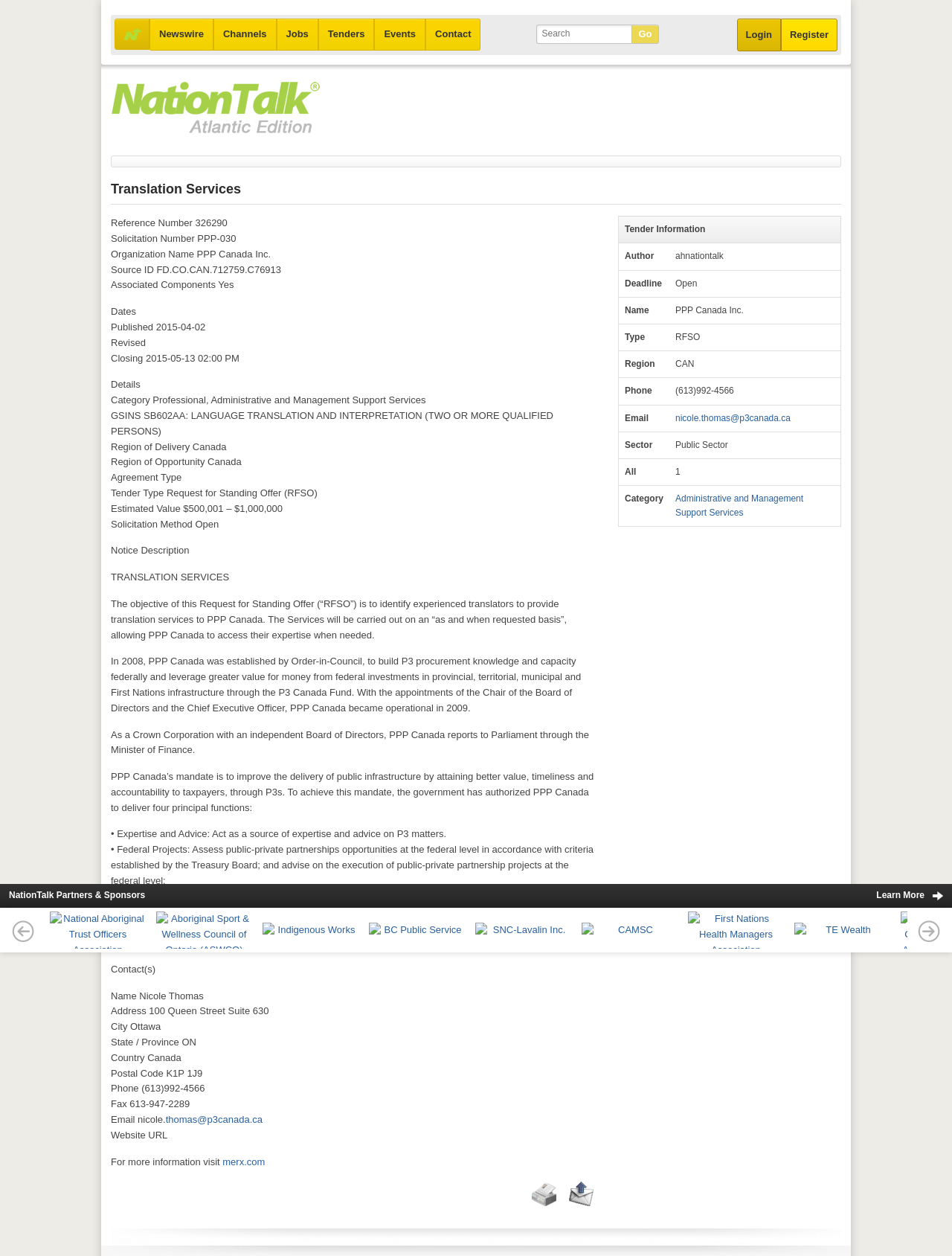Please provide a brief answer to the following inquiry using a single word or phrase:
What is the purpose of the Request for Standing Offer (RFSO)?

To identify experienced translators